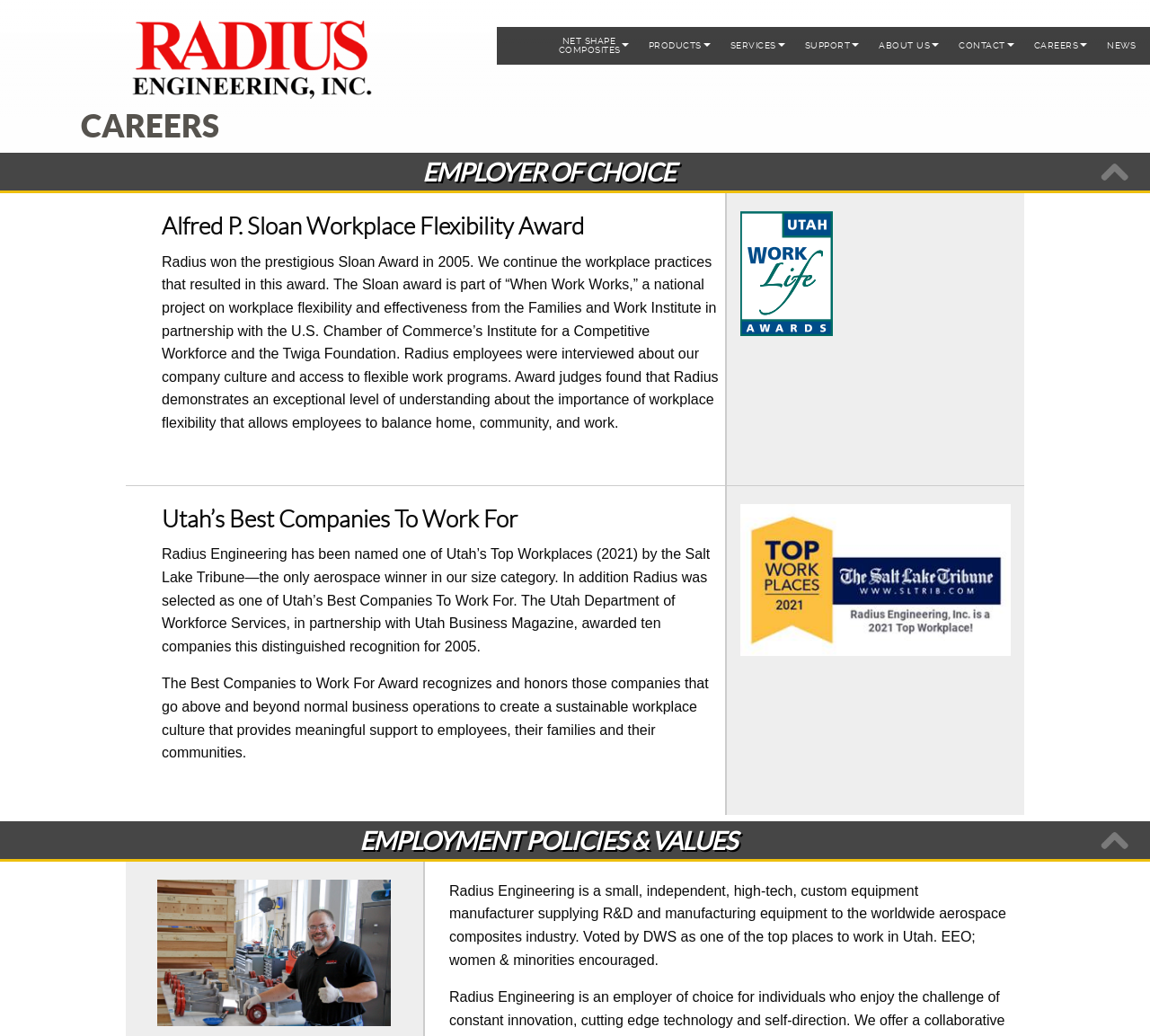Please provide a short answer using a single word or phrase for the question:
What is the company's stance on workplace flexibility?

Supportive